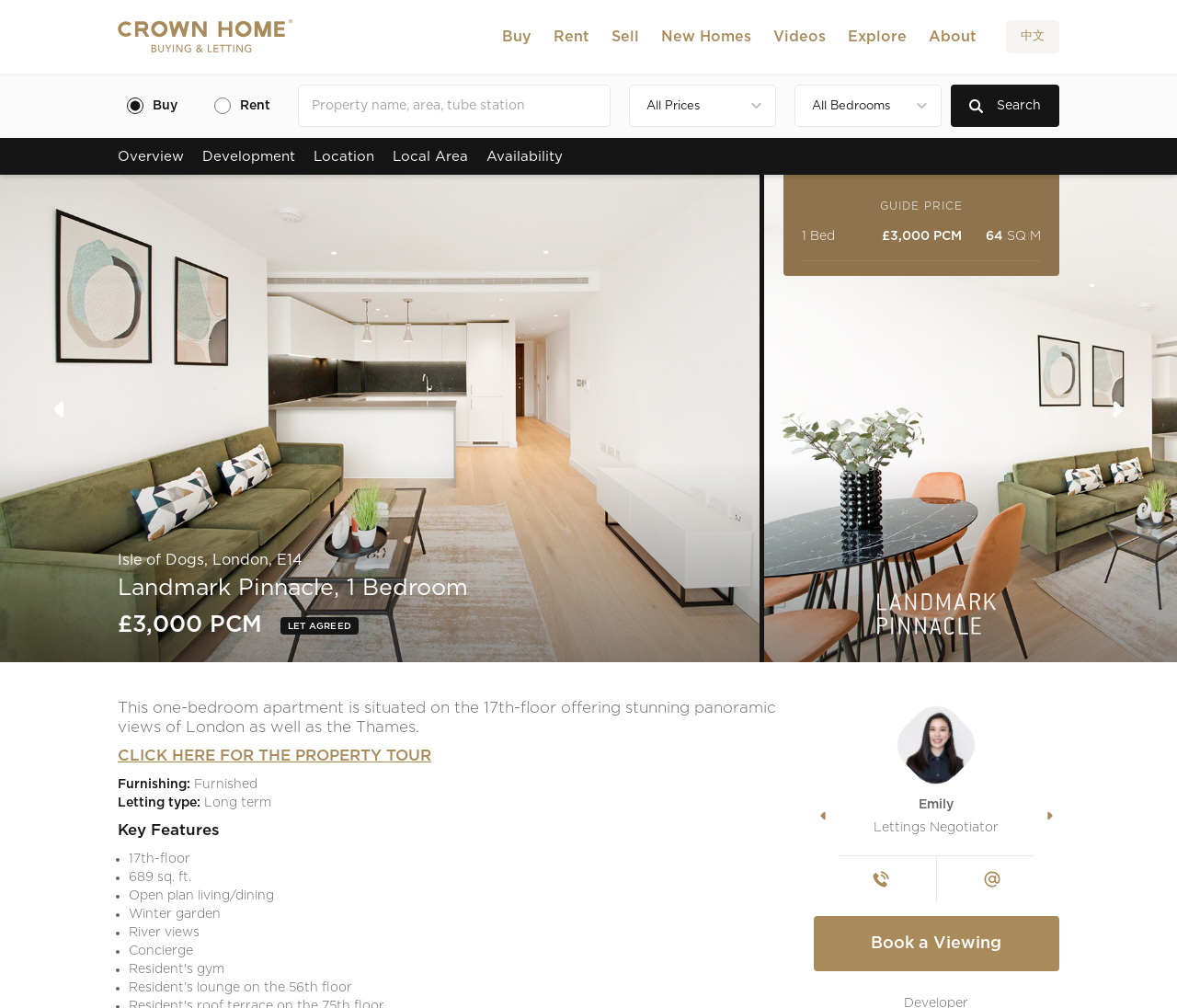Utilize the details in the image to thoroughly answer the following question: What is the price of the 1-bedroom apartment?

The price of the 1-bedroom apartment can be found in the static text '£3,000 PCM' located at the top of the webpage, which is also mentioned in the property details section.